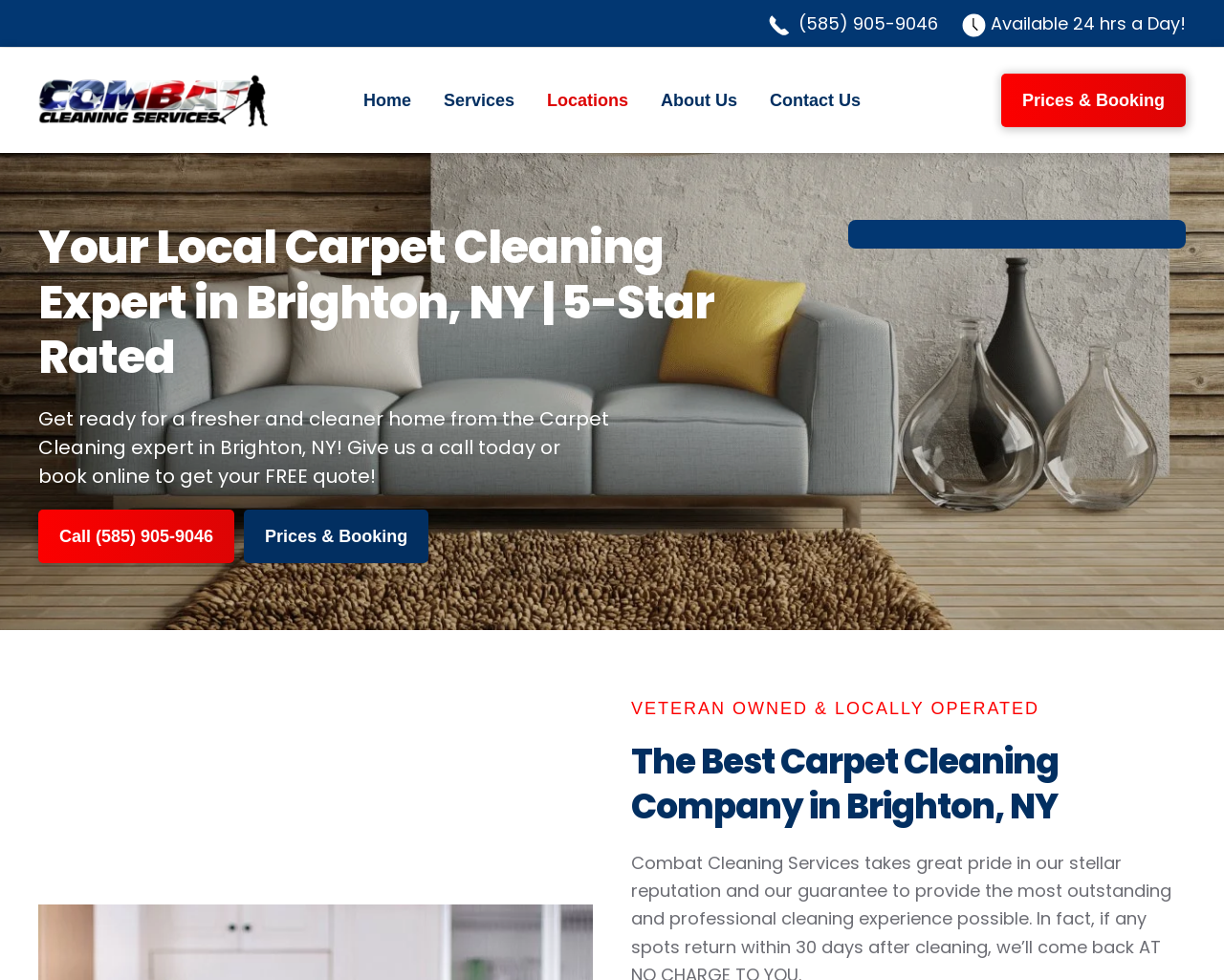Please give a succinct answer using a single word or phrase:
What is the phone number to call for a quote?

(585) 905-9046